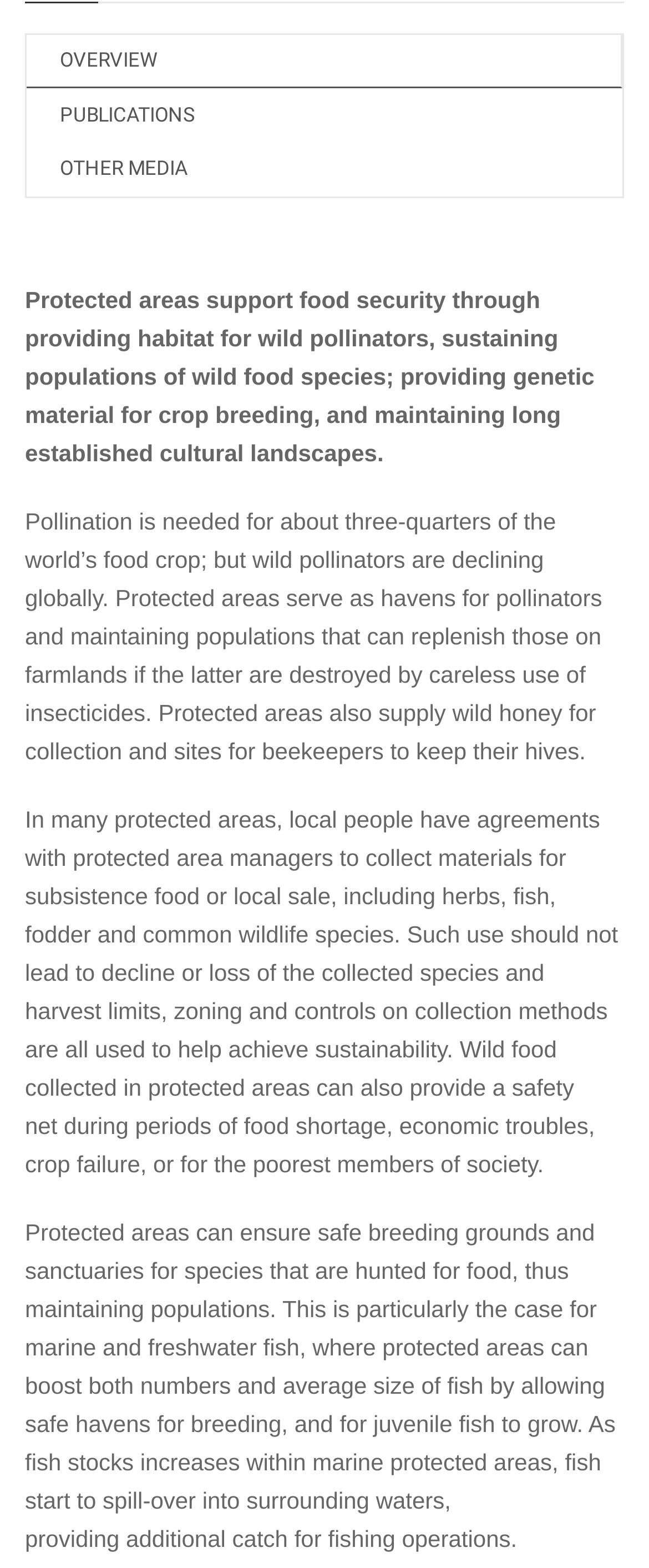Provide the bounding box coordinates for the UI element described in this sentence: "parent_node: PUBLICATIONS". The coordinates should be four float values between 0 and 1, i.e., [left, top, right, bottom].

[0.041, 0.056, 0.959, 0.057]